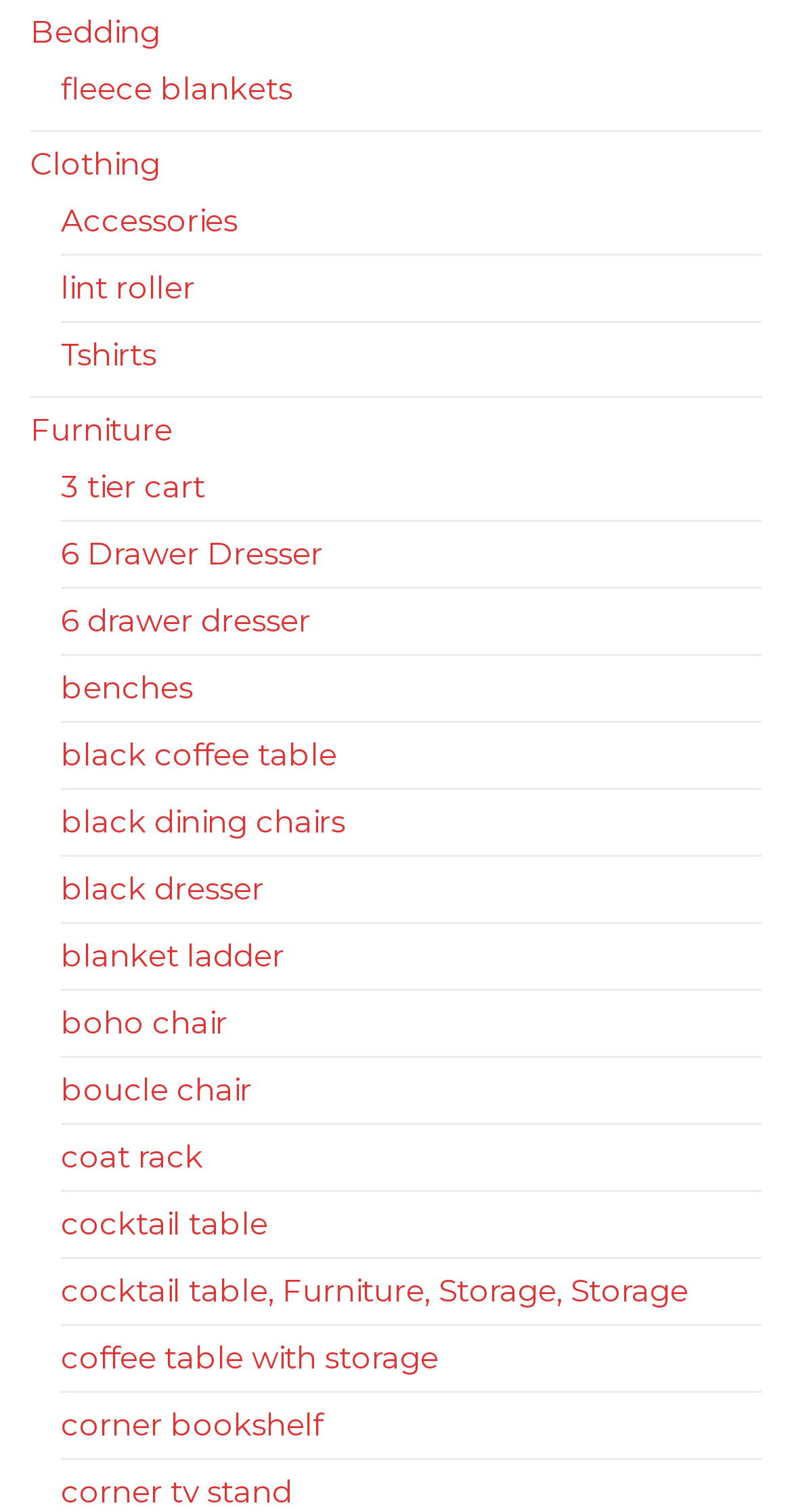Using the given element description, provide the bounding box coordinates (top-left x, top-left y, bottom-right x, bottom-right y) for the corresponding UI element in the screenshot: black coffee table

[0.077, 0.486, 0.426, 0.511]